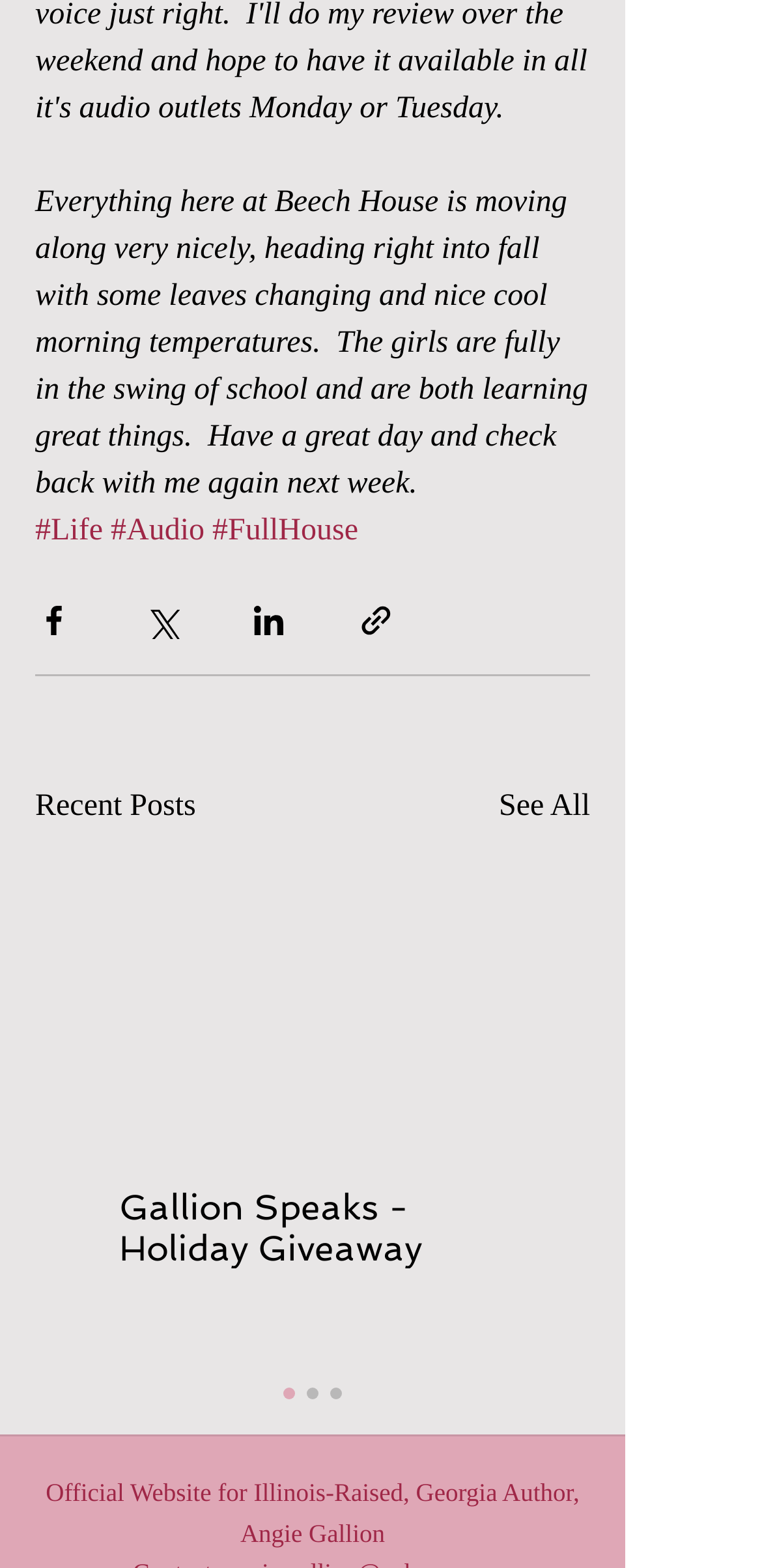Pinpoint the bounding box coordinates of the area that must be clicked to complete this instruction: "Click the 'See All' link".

[0.655, 0.5, 0.774, 0.53]